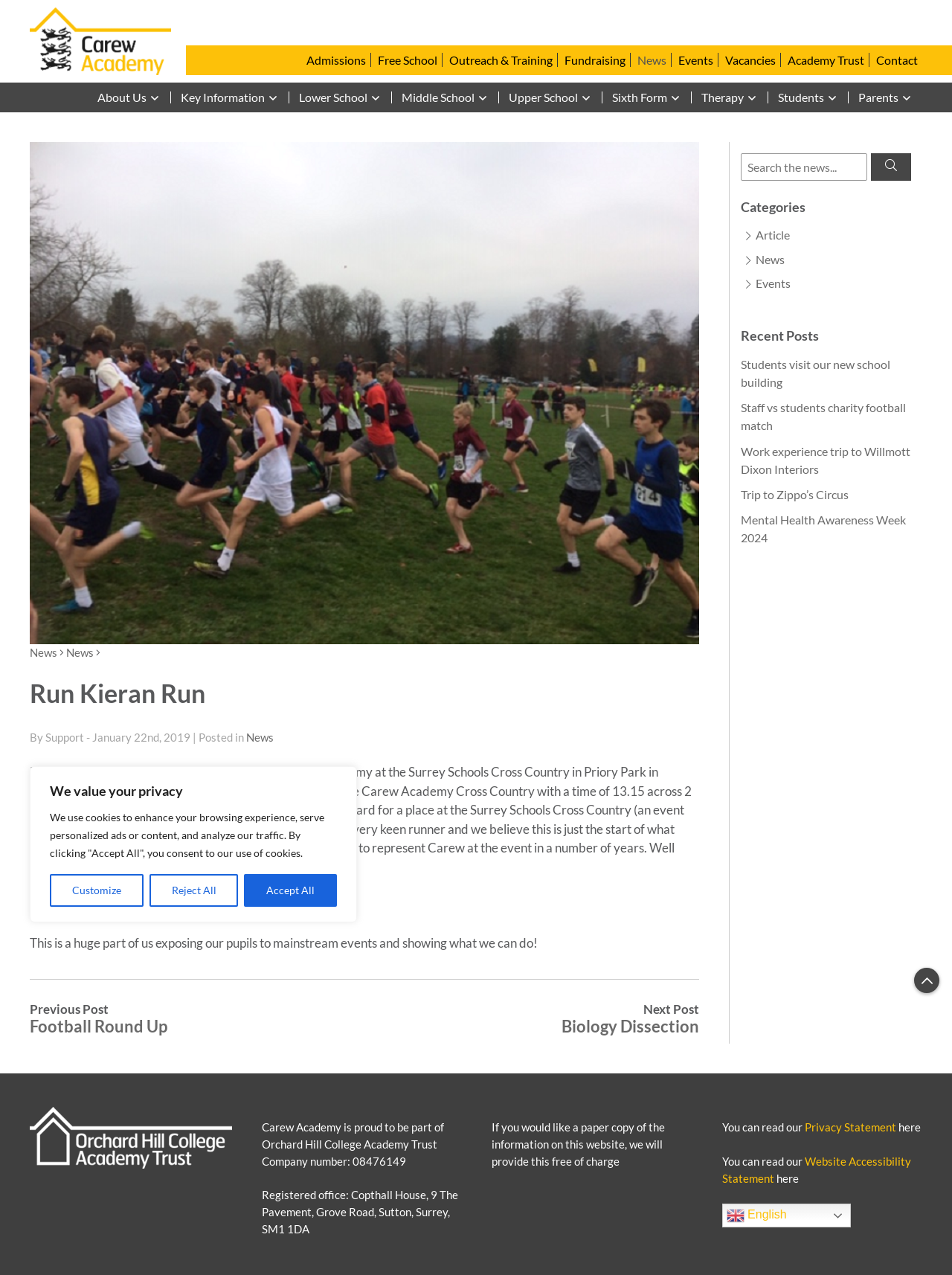Please locate the bounding box coordinates for the element that should be clicked to achieve the following instruction: "Search for something". Ensure the coordinates are given as four float numbers between 0 and 1, i.e., [left, top, right, bottom].

[0.778, 0.12, 0.911, 0.142]